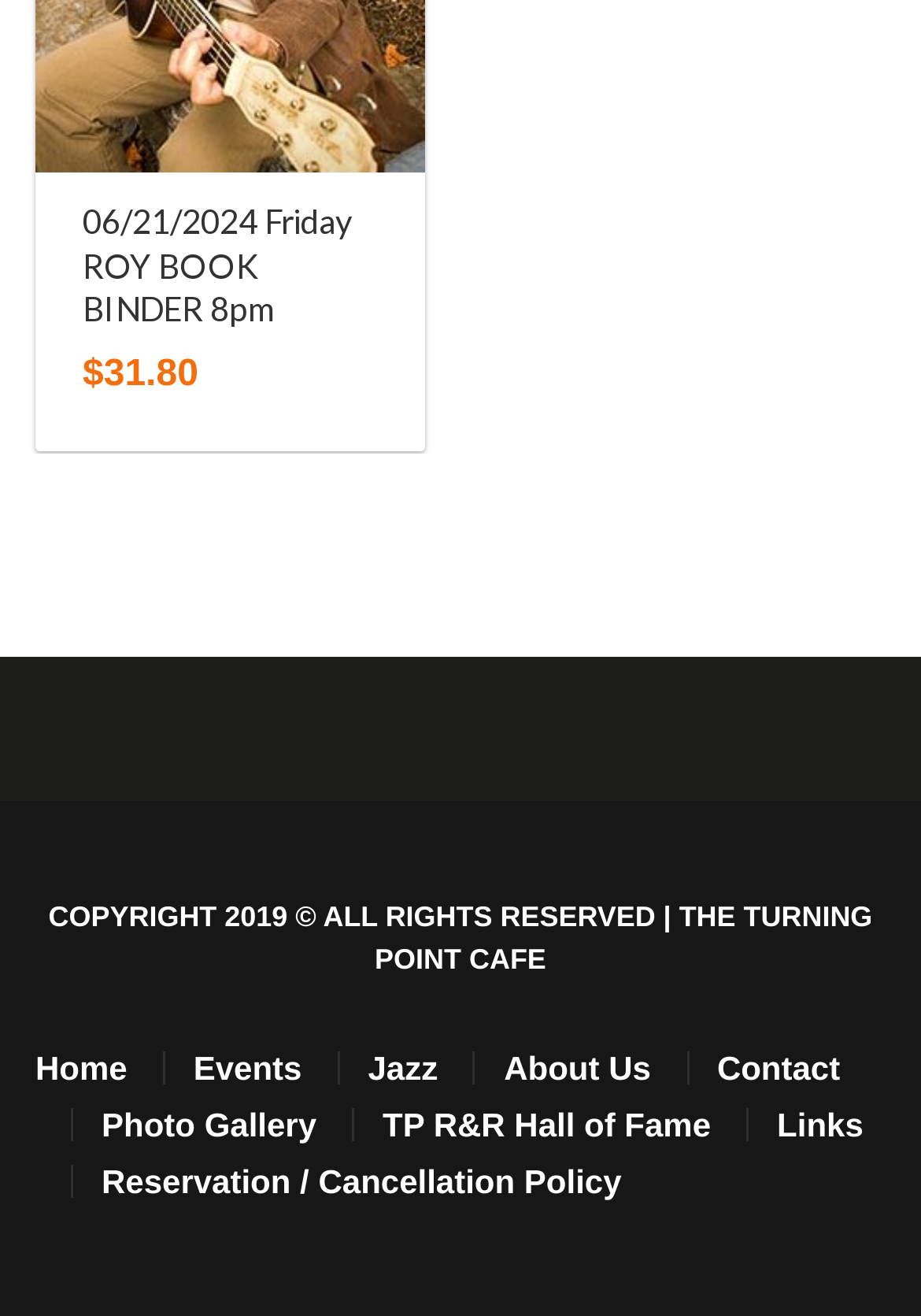Please provide a brief answer to the question using only one word or phrase: 
How many navigation links are available?

9